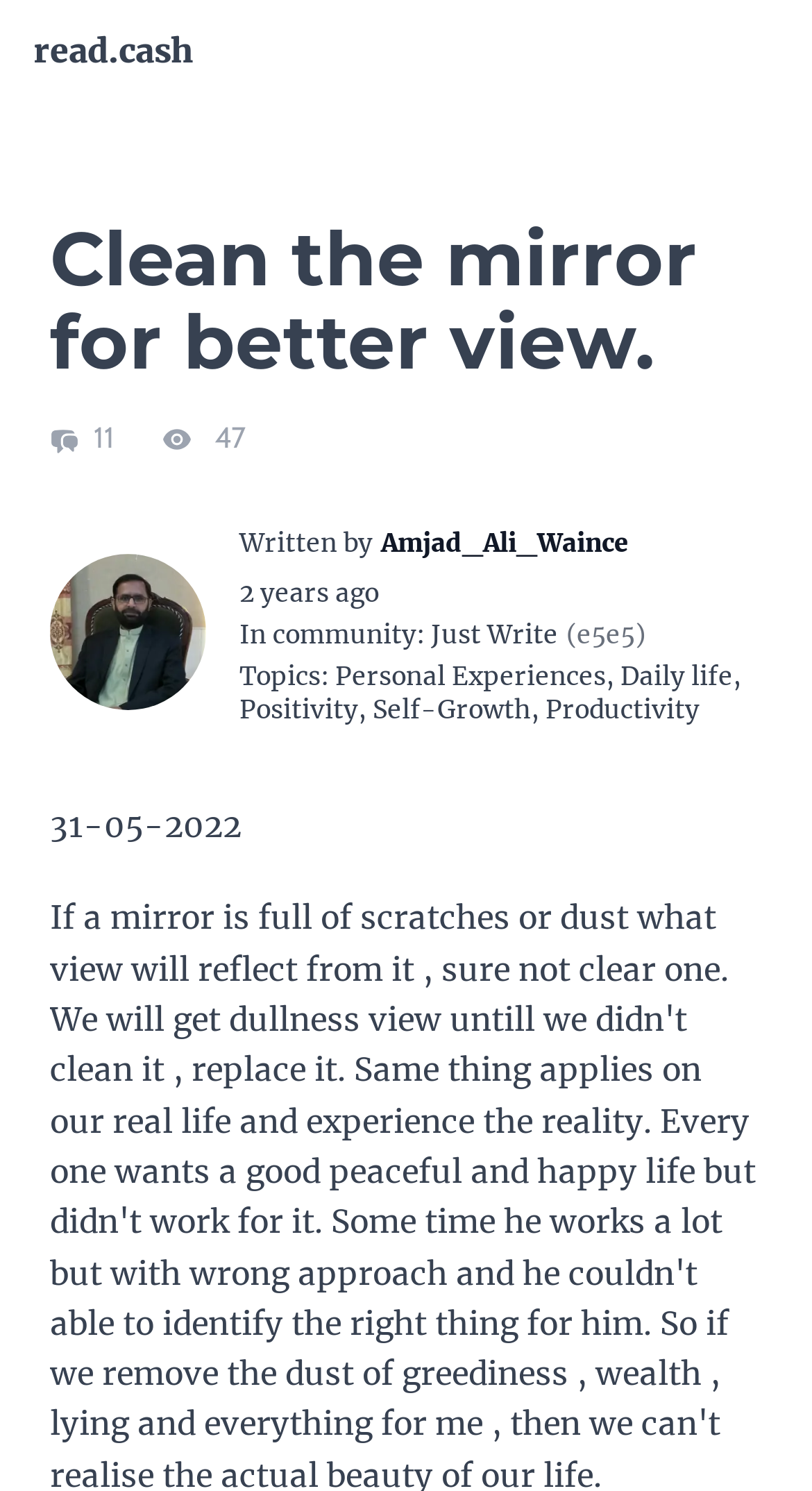Given the description "Personal Experiences", determine the bounding box of the corresponding UI element.

[0.413, 0.443, 0.746, 0.464]